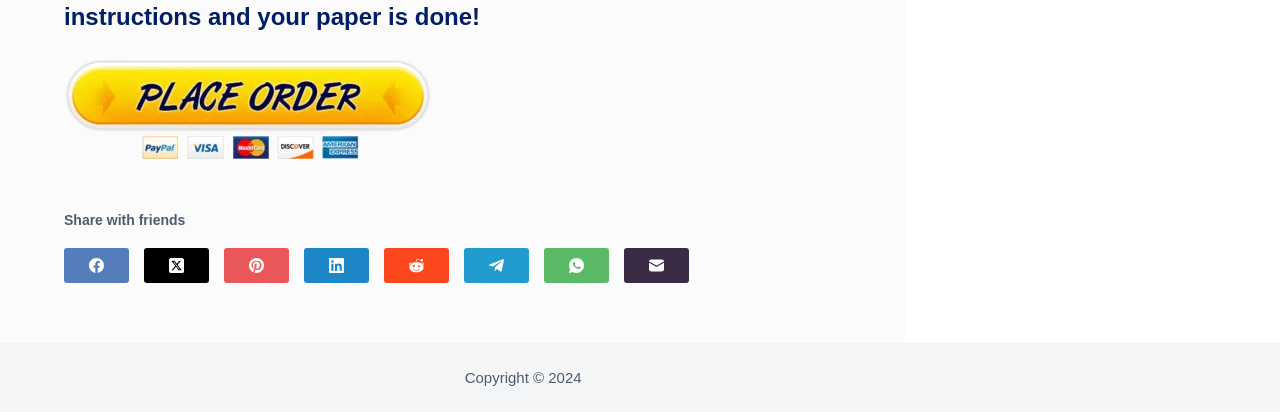Locate the bounding box of the user interface element based on this description: "aria-label="X (Twitter)"".

[0.112, 0.601, 0.163, 0.686]